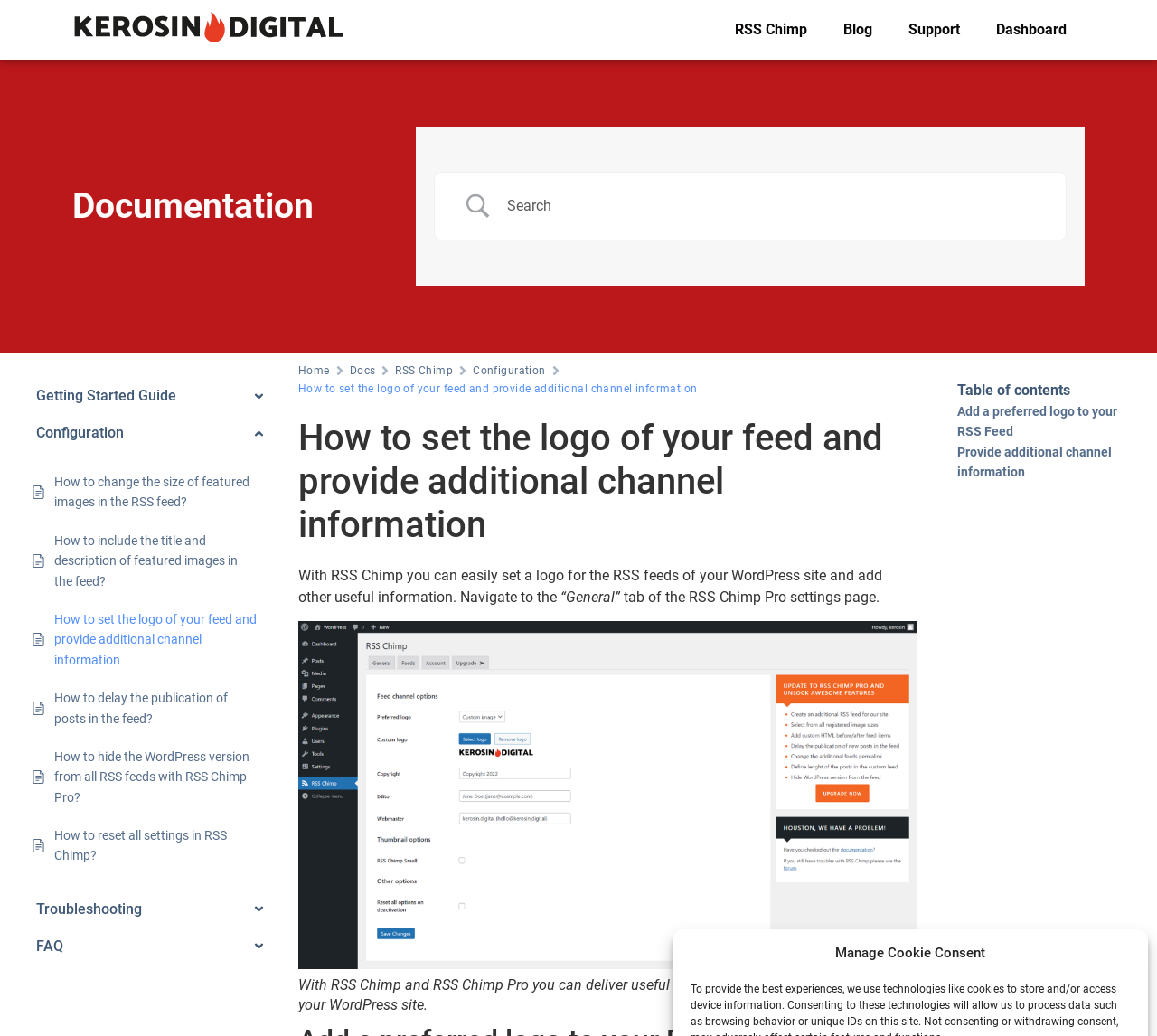Where can you navigate to set a logo for the RSS feeds?
Please provide a comprehensive answer based on the details in the screenshot.

According to the webpage, you can easily set a logo for the RSS feeds of your WordPress site and add other useful information by navigating to the 'General' tab of the RSS Chimp Pro settings page.